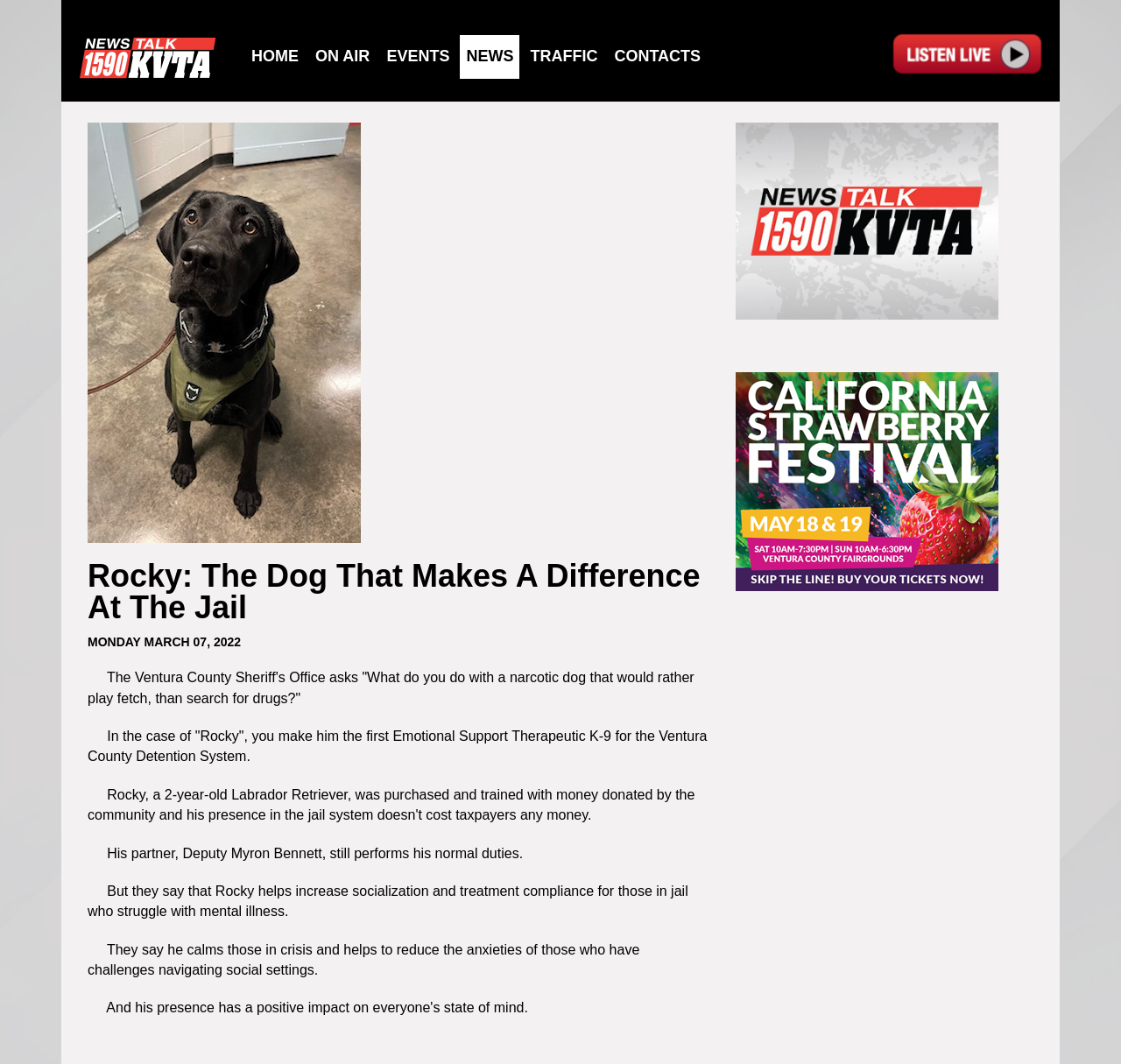Provide the bounding box coordinates for the UI element described in this sentence: "NEWS". The coordinates should be four float values between 0 and 1, i.e., [left, top, right, bottom].

[0.416, 0.044, 0.458, 0.061]